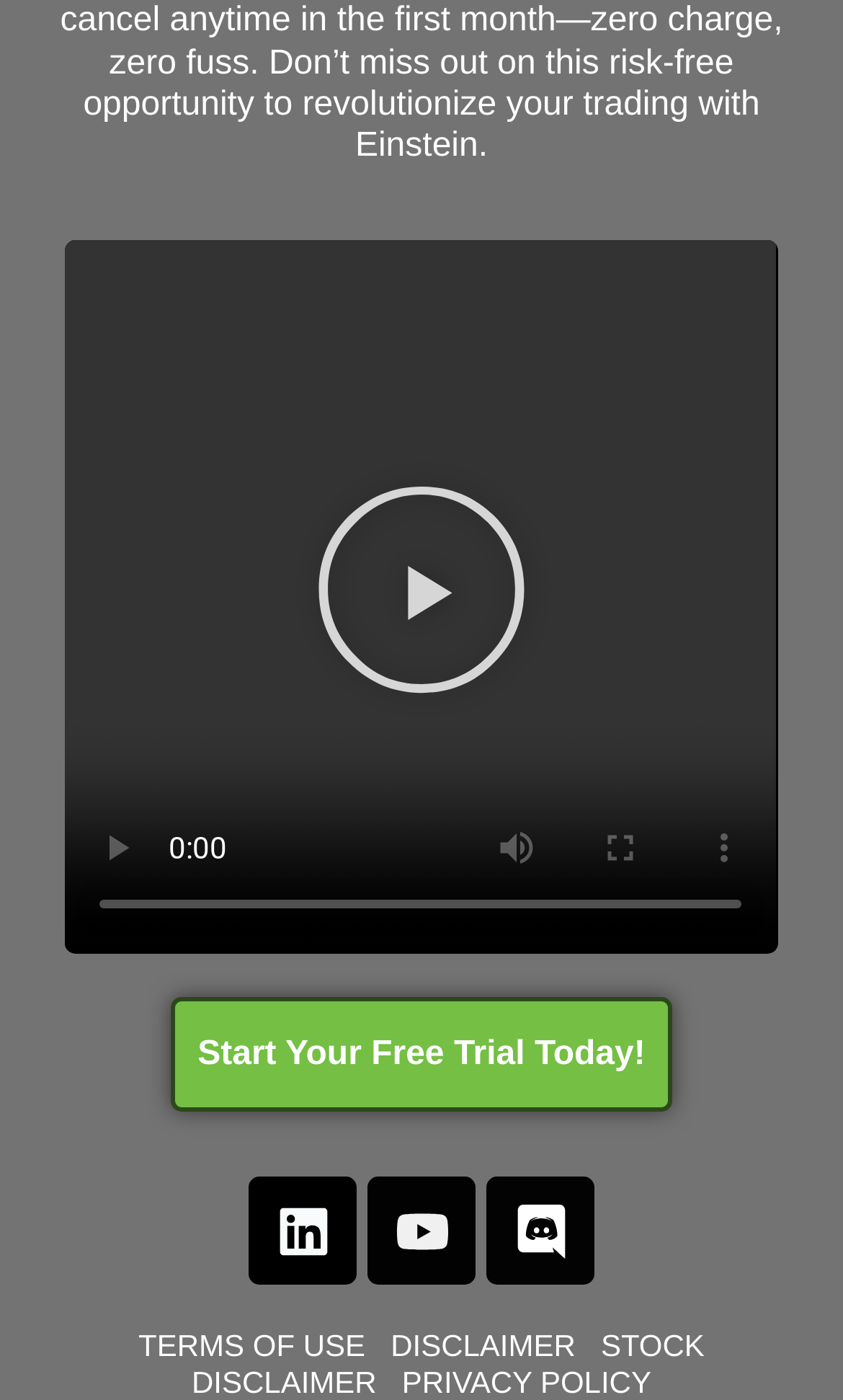Identify the bounding box coordinates of the region that needs to be clicked to carry out this instruction: "mute the video". Provide these coordinates as four float numbers ranging from 0 to 1, i.e., [left, top, right, bottom].

[0.553, 0.57, 0.676, 0.644]